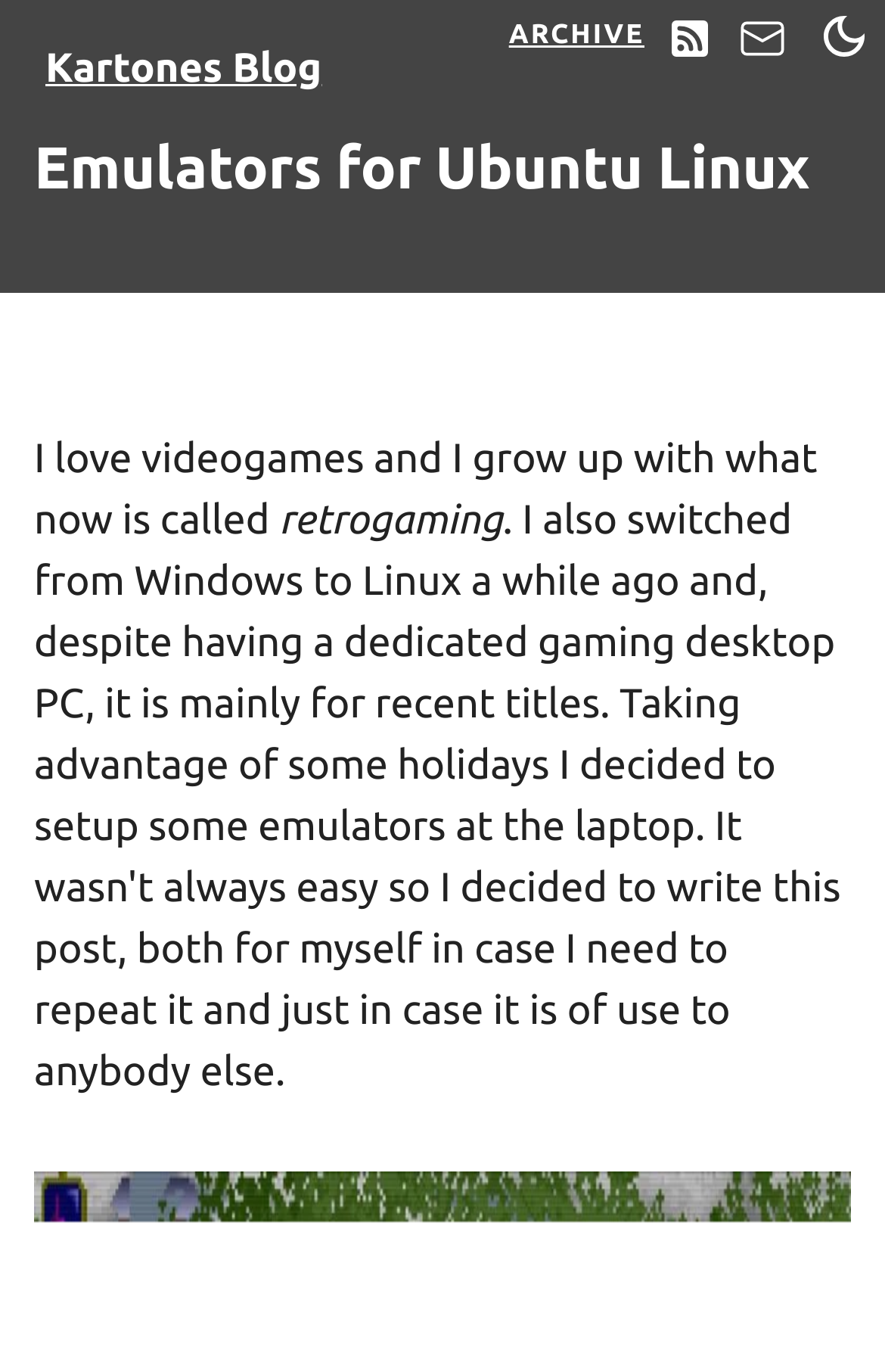Give a detailed account of the webpage's layout and content.

The webpage is a blog post titled "Emulators for Ubuntu Linux" on the "Kartones Blog". At the top left, there is a link to the blog's homepage, "Kartones Blog". To the right of it, there are three more links: "ARCHIVE", "RSS Feed", and "Contact". The "RSS Feed" link has a small image icon next to it, and the "Contact" link also has a small image icon. On the top right corner, there is a button to switch between dark and light mode, accompanied by a small image icon.

Below the top navigation bar, there is a heading that reads "Emulators for Ubuntu Linux". Following the heading, there is a paragraph of text that starts with "I love videogames and I grow up with what now is called" and continues with the word "retrogaming".